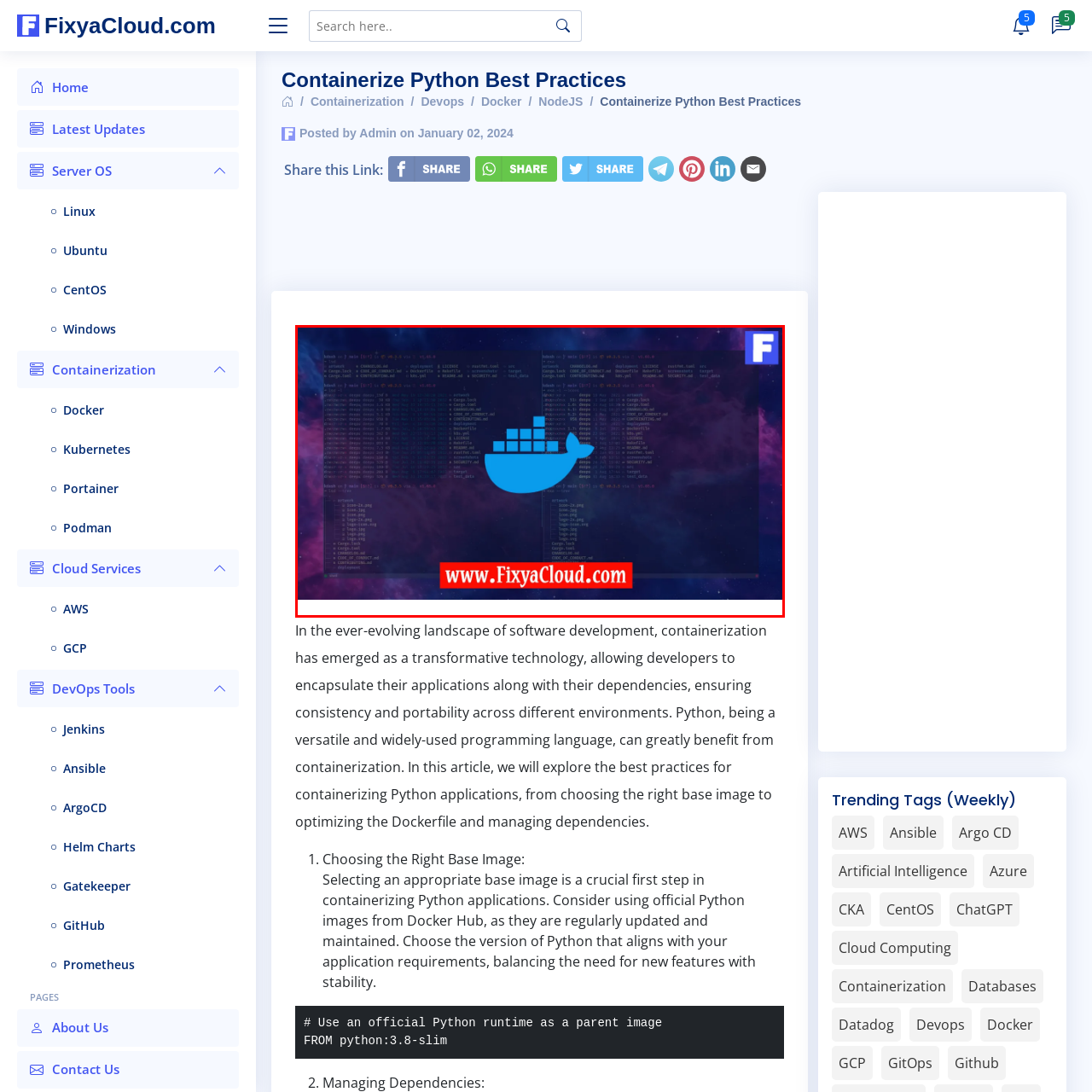Examine the image highlighted by the red boundary, What is the purpose of the terminal windows surrounding the logo? Provide your answer in a single word or phrase.

Showcasing developer's workflow